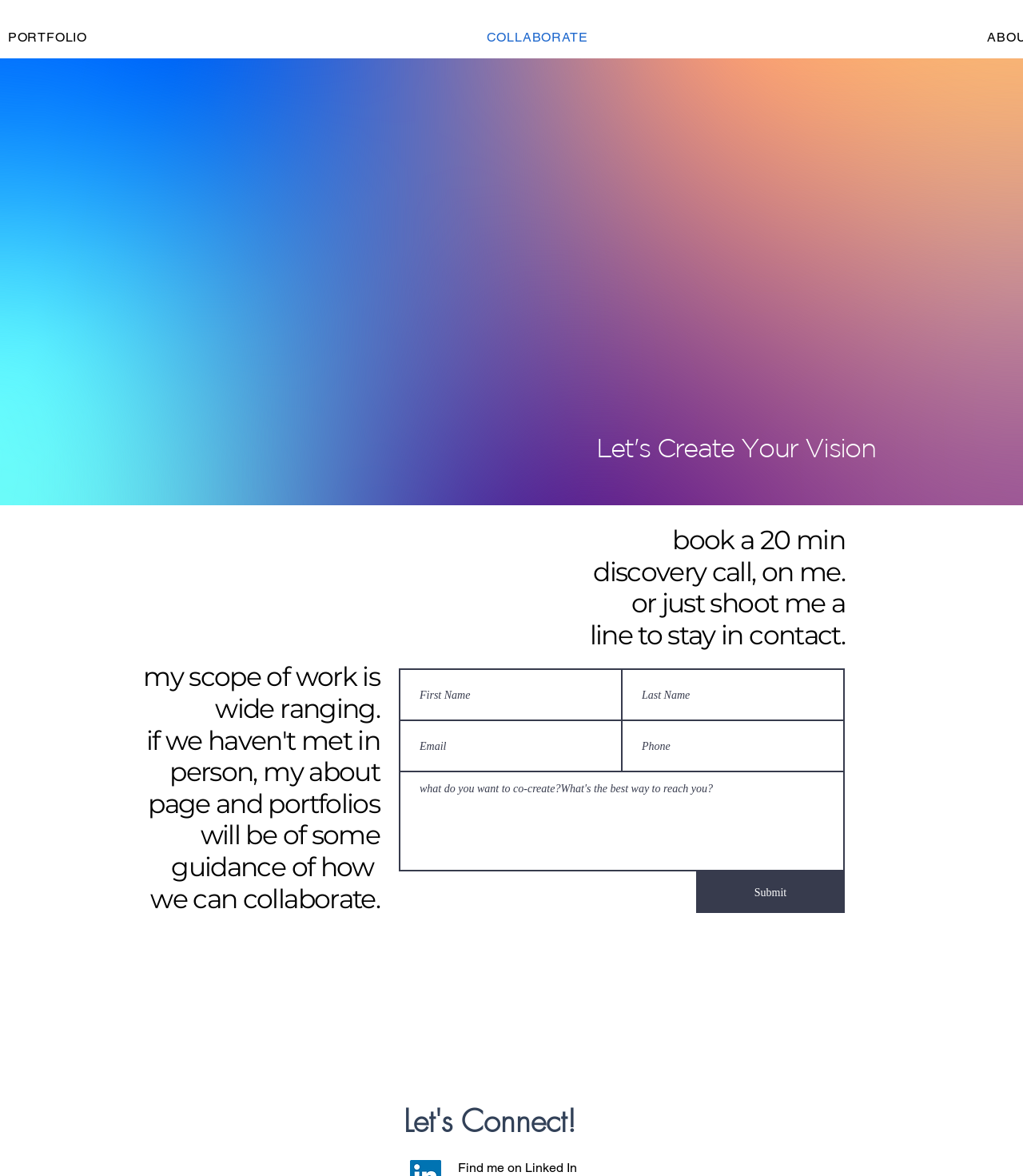Given the element description "aria-label="First Name" name="first-name" placeholder="First Name"", identify the bounding box of the corresponding UI element.

[0.39, 0.569, 0.609, 0.613]